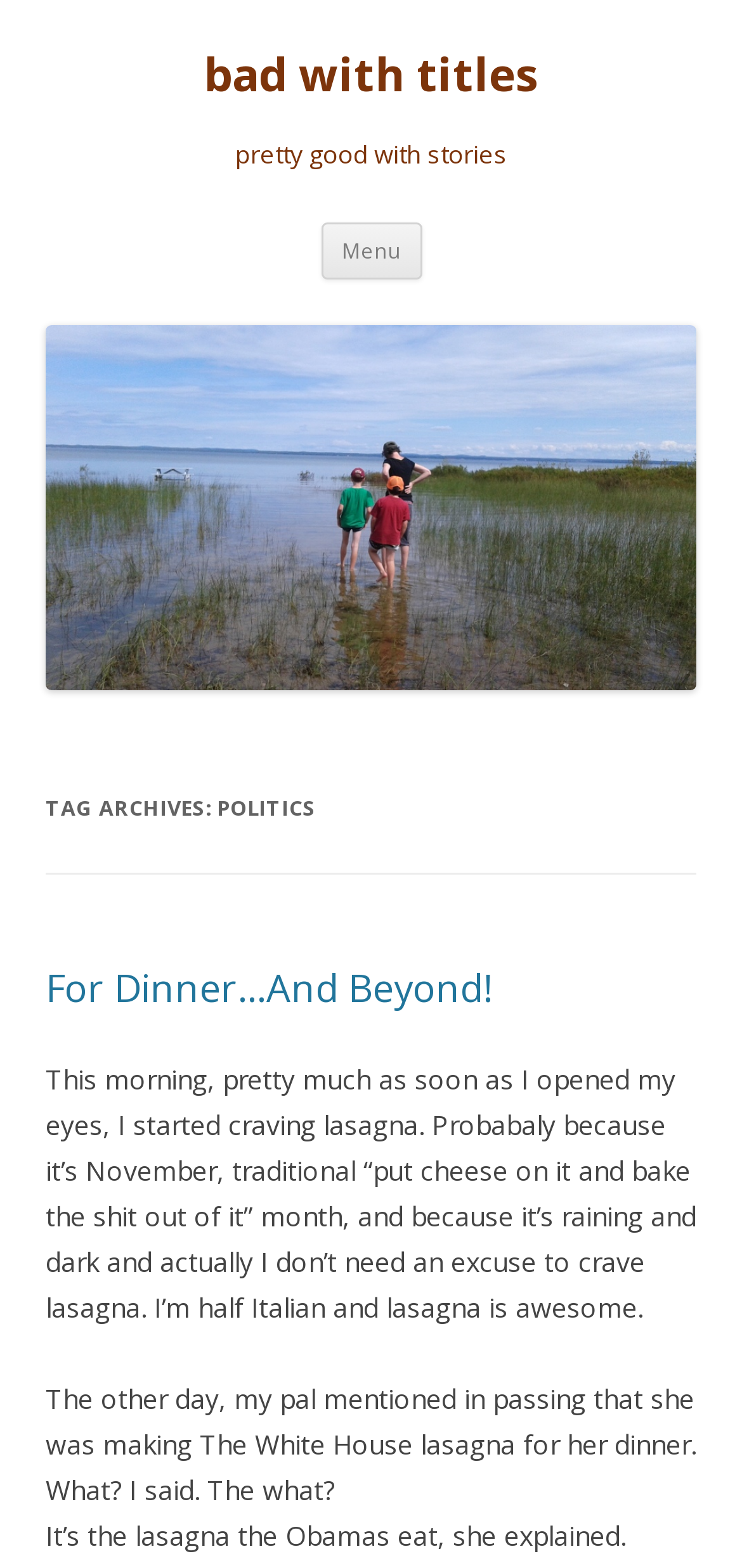Using the provided description: "parent_node: VIRTUAL", find the bounding box coordinates of the corresponding UI element. The output should be four float numbers between 0 and 1, in the format [left, top, right, bottom].

None